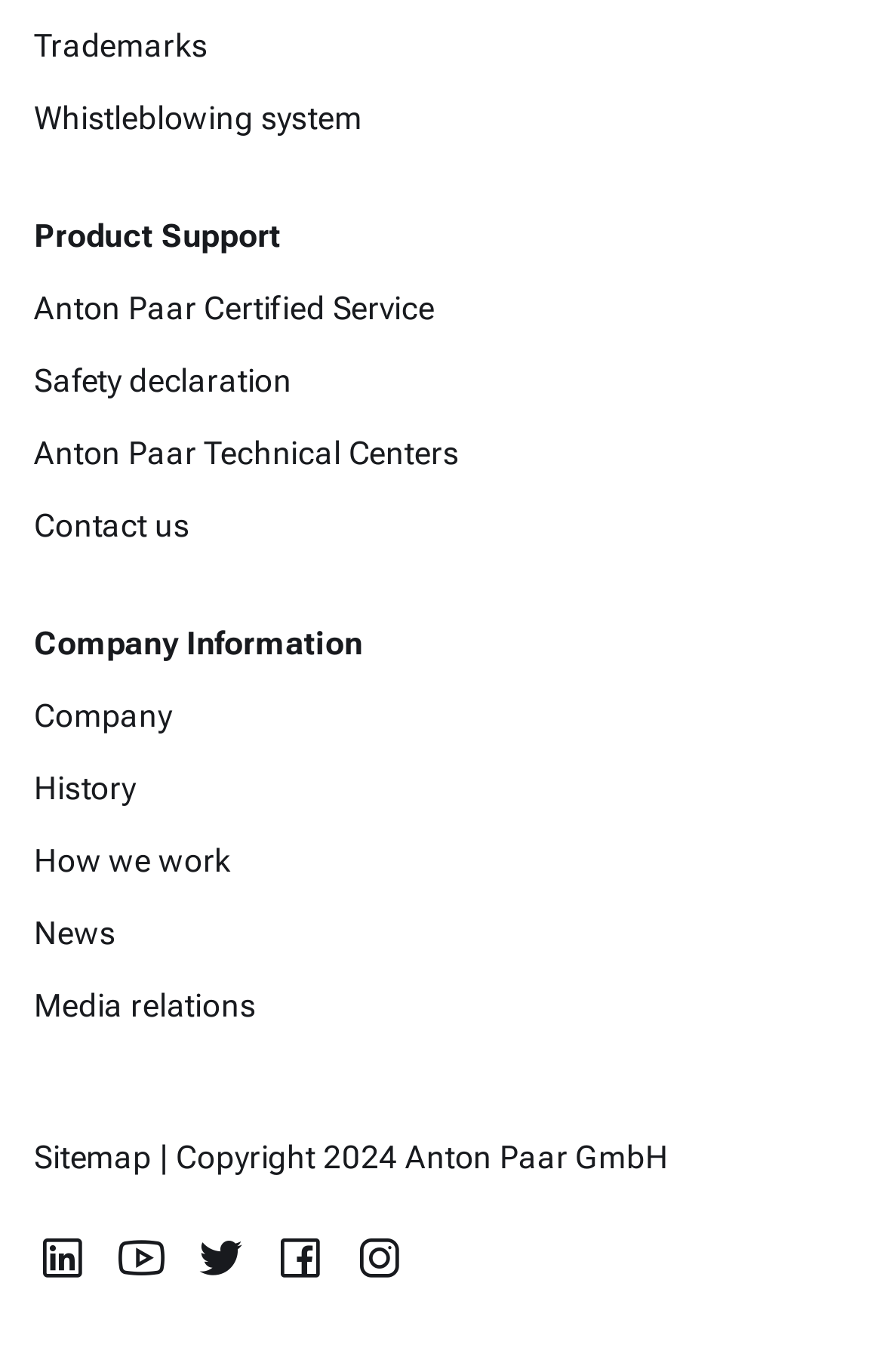Please locate the bounding box coordinates of the element that needs to be clicked to achieve the following instruction: "Learn about company history". The coordinates should be four float numbers between 0 and 1, i.e., [left, top, right, bottom].

[0.038, 0.561, 0.154, 0.587]